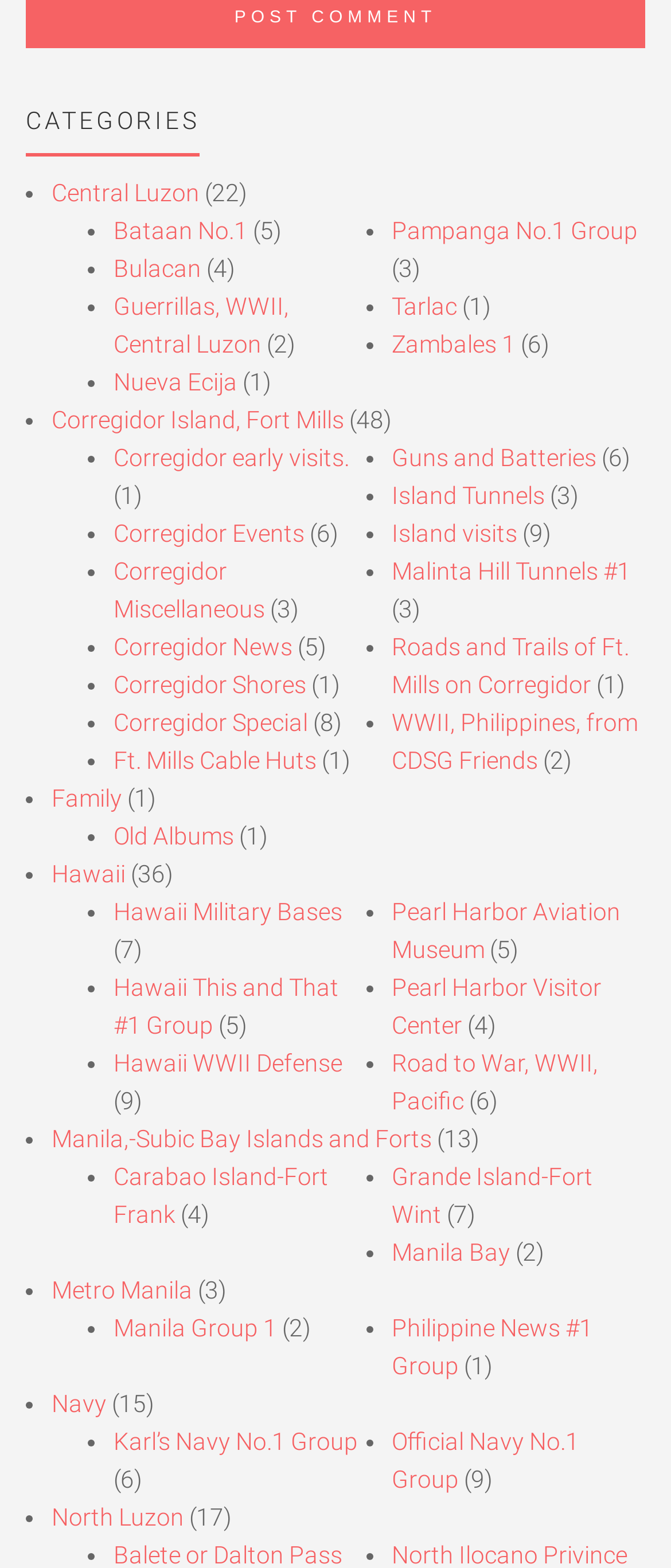Please locate the clickable area by providing the bounding box coordinates to follow this instruction: "Check 'Family'".

[0.077, 0.5, 0.182, 0.517]